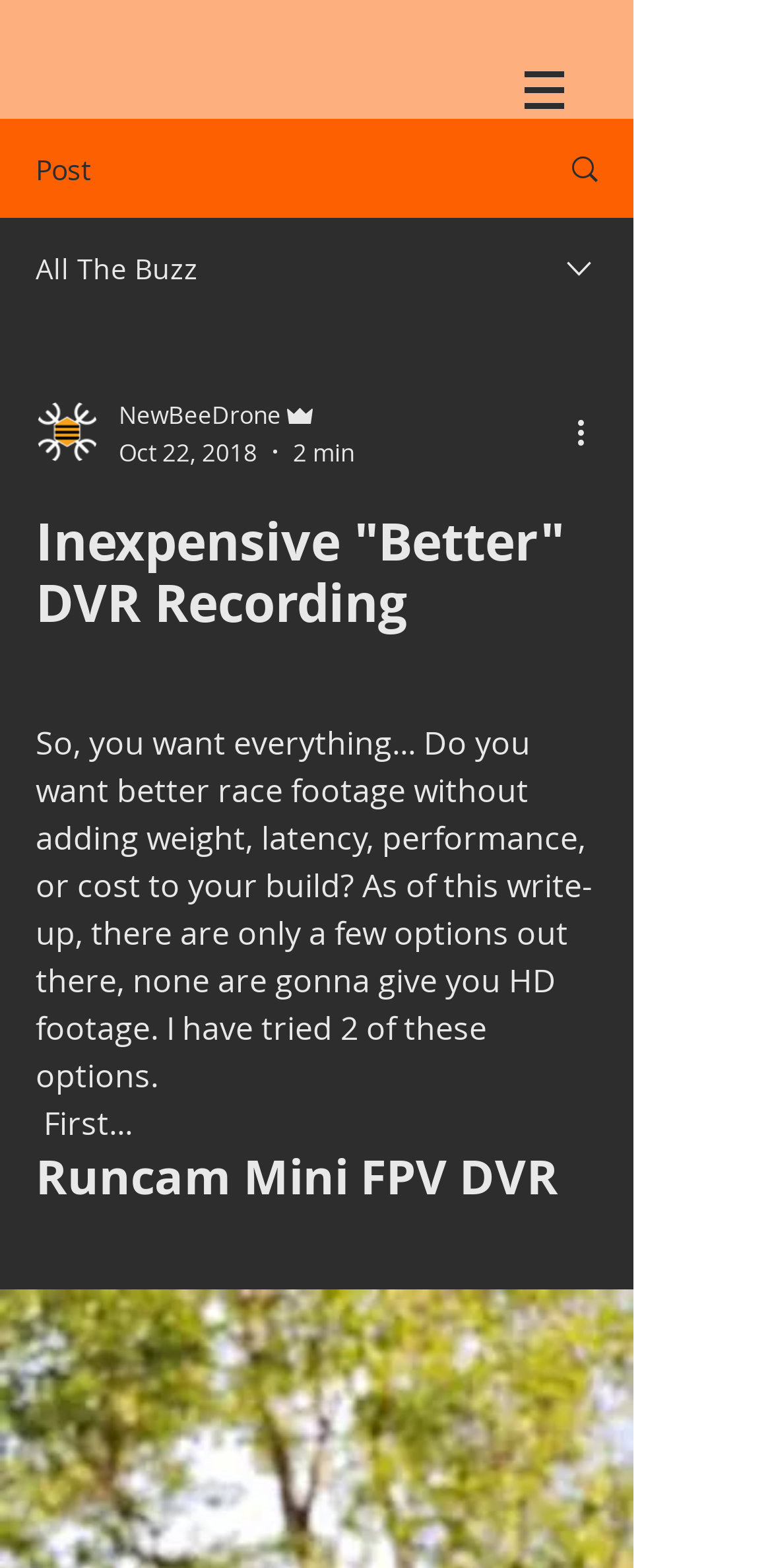What is the name of the DVR mentioned in the article?
Using the image provided, answer with just one word or phrase.

Runcam Mini FPV DVR